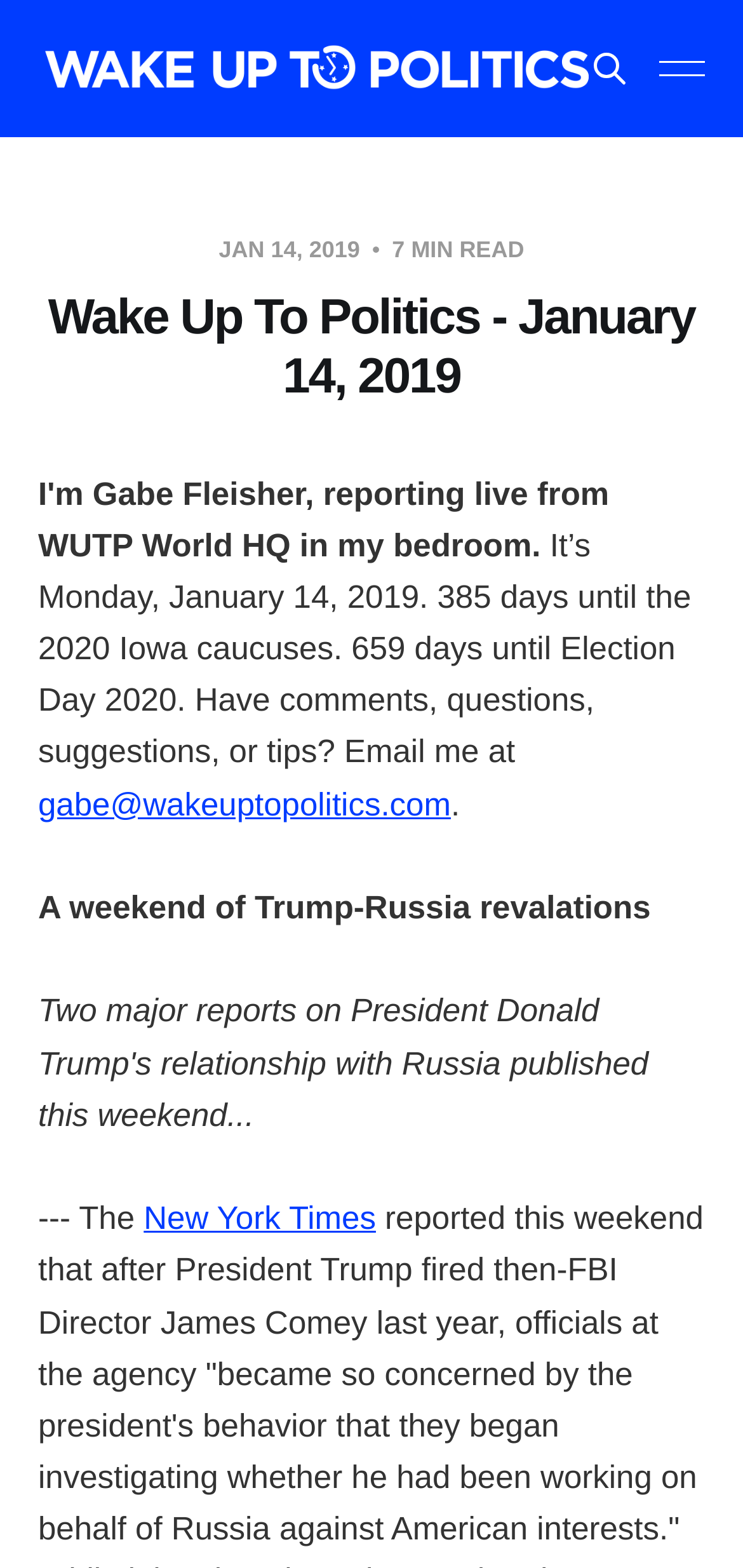Offer a meticulous caption that includes all visible features of the webpage.

The webpage is a news article or blog post titled "Wake Up To Politics - January 14, 2019". At the top left, there is a link and an image with the same title, "Wake Up To Politics". To the right of this, there are two buttons with no text, each containing an image. 

Below the top elements, there is a header section that spans the entire width of the page. Within this section, there is a time indicator on the left, showing the date "JAN 14, 2019", and a text "7 MIN READ" on the right. The main title "Wake Up To Politics - January 14, 2019" is centered in this section.

The main content of the article starts below the header section. The author, Gabe Fleisher, introduces himself and mentions the number of days until the 2020 Iowa caucuses and Election Day 2020. He also invites readers to email him with comments, questions, or suggestions. 

The article then proceeds to discuss a weekend of Trump-Russia revelations, with a link to the New York Times. There are a total of three links on the page, including the one to the New York Times and the author's email address. There are also four images on the page, including the logo "Wake Up To Politics" and three icons within the buttons.